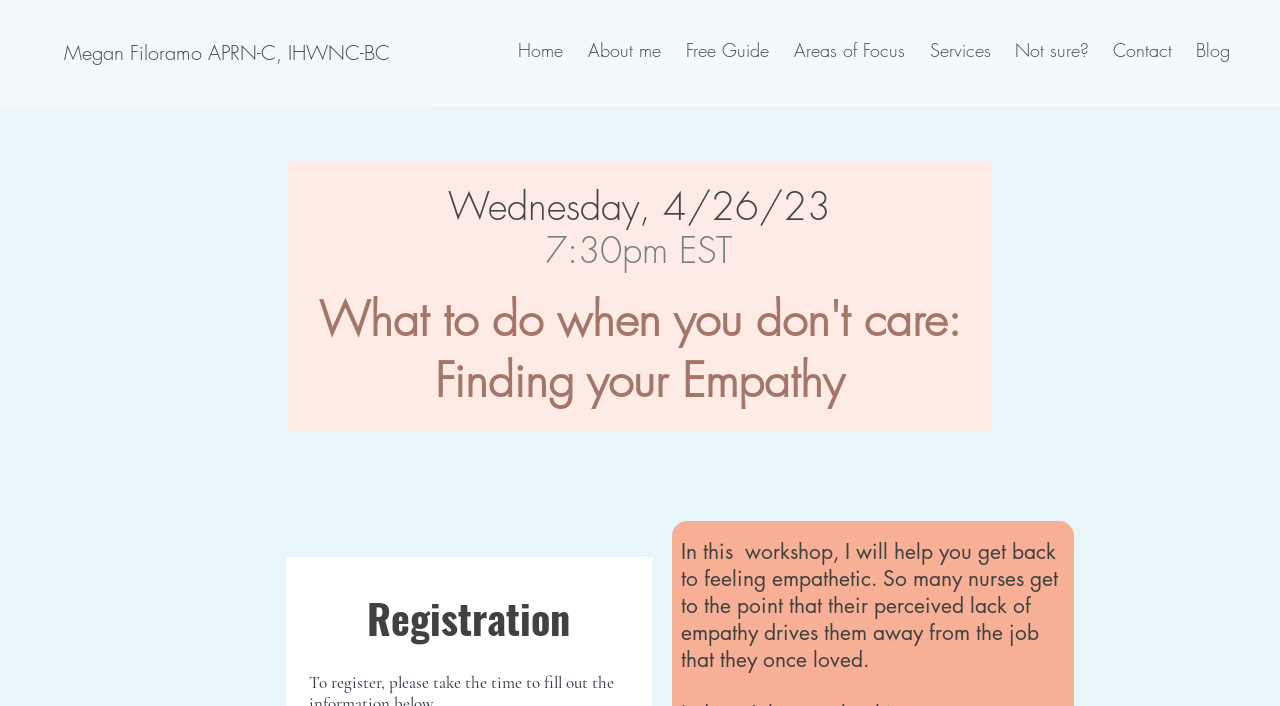Locate the bounding box coordinates of the area you need to click to fulfill this instruction: 'View the 'Blog''. The coordinates must be in the form of four float numbers ranging from 0 to 1: [left, top, right, bottom].

[0.923, 0.035, 0.969, 0.106]